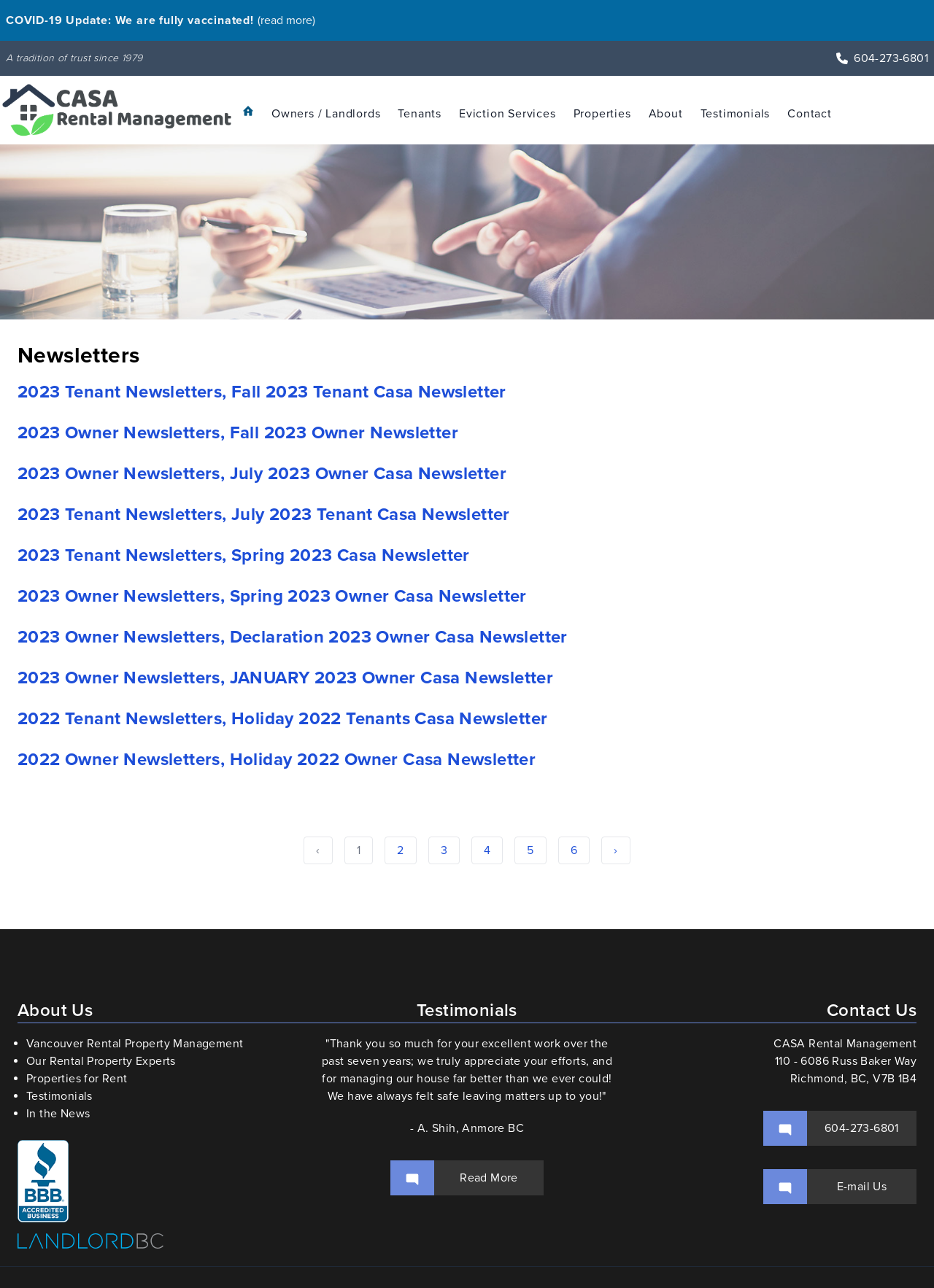Please determine the bounding box coordinates of the clickable area required to carry out the following instruction: "View the 2023 Tenant Newsletters". The coordinates must be four float numbers between 0 and 1, represented as [left, top, right, bottom].

[0.019, 0.296, 0.548, 0.313]